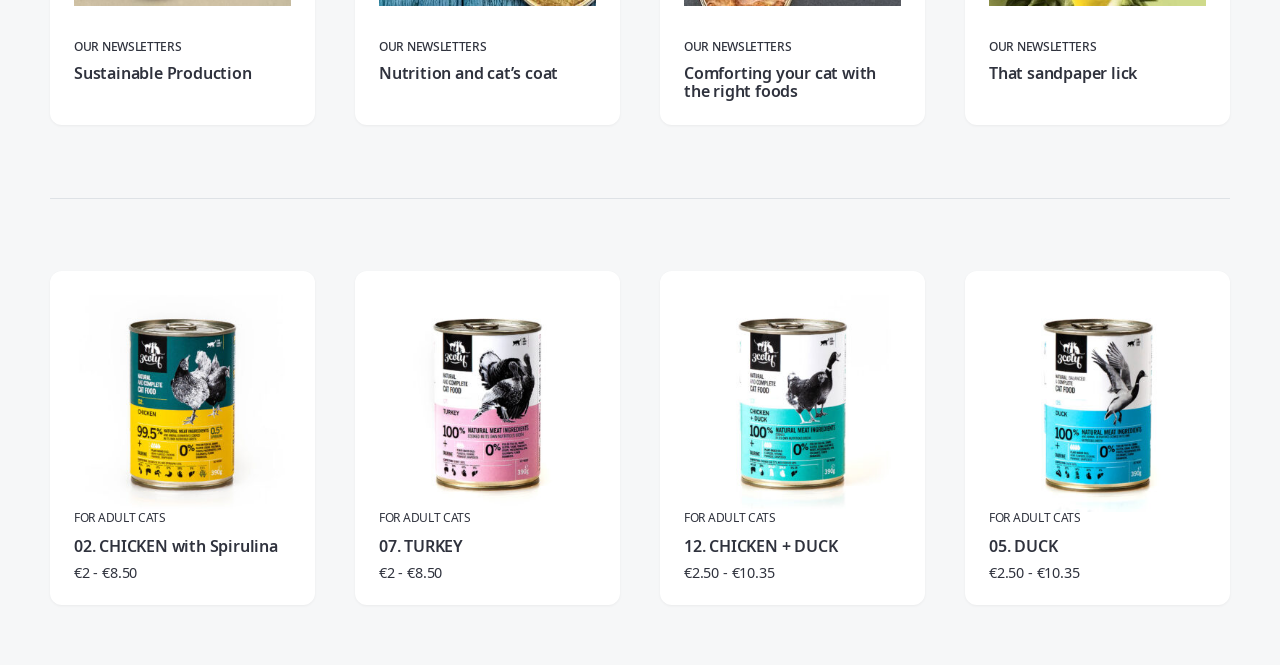Can you show the bounding box coordinates of the region to click on to complete the task described in the instruction: "View Nutrition and cat’s coat"?

[0.296, 0.093, 0.436, 0.126]